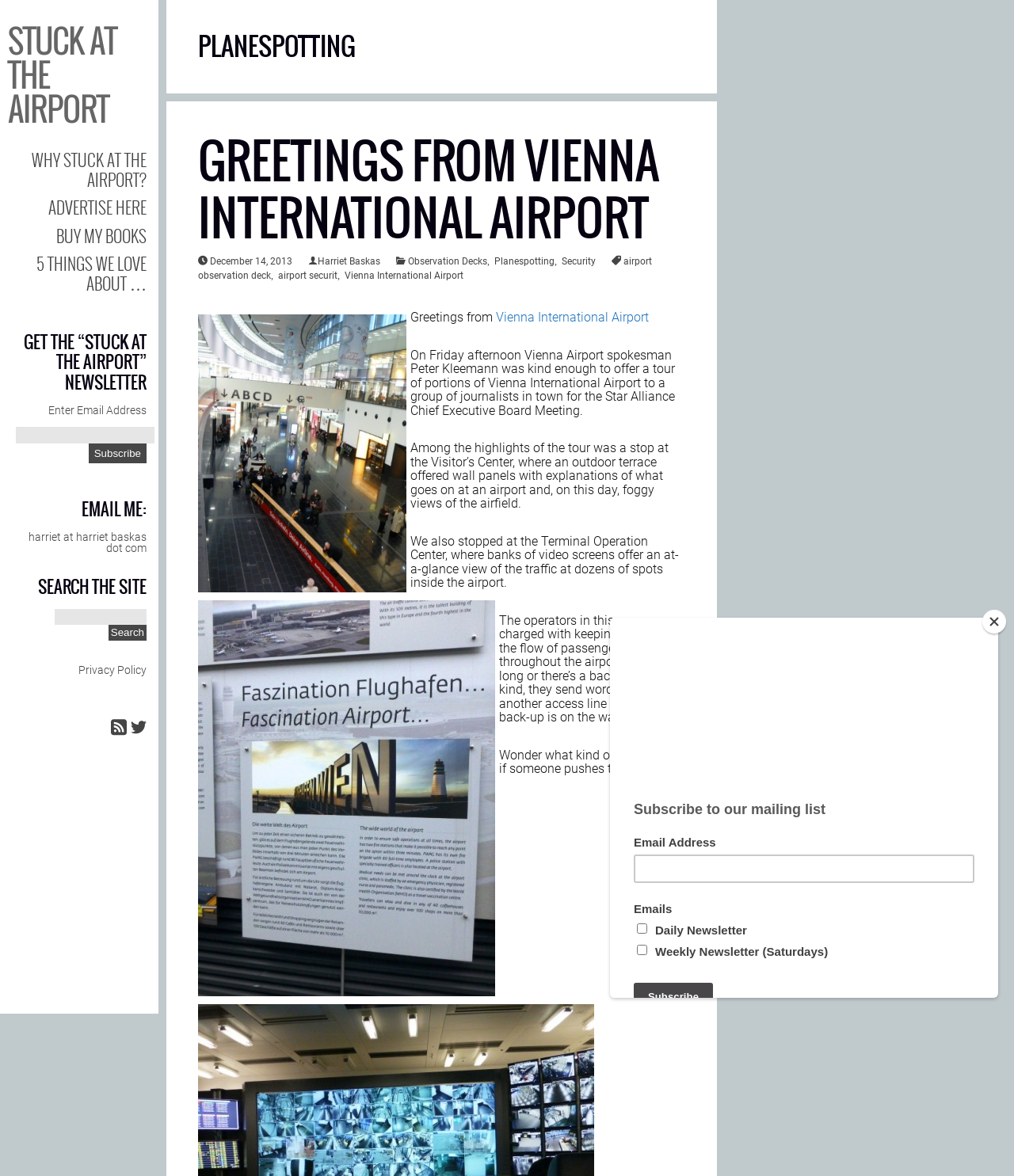What is the author of the article?
Answer the question with as much detail as you can, using the image as a reference.

The answer can be found in the article's content, specifically in the link element with the text 'Harriet Baskas'.